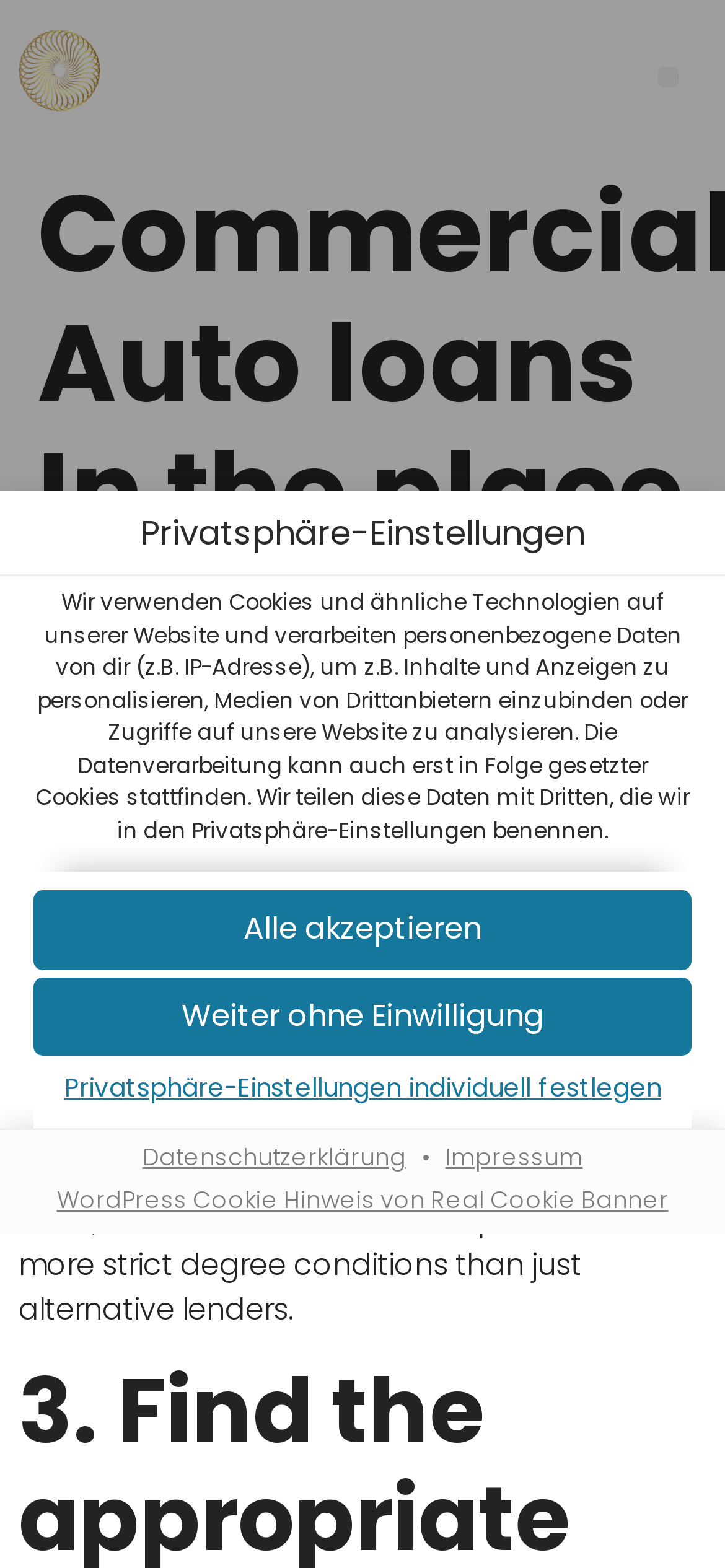Examine the screenshot and answer the question in as much detail as possible: What is the minimum age requirement to use the service?

According to the StaticText element, it is mentioned that 'Du bist unter 16 Jahre alt? Leider darfst du diesem Service nicht selbst zustimmen, um diese Inhalte zu sehen.' which translates to 'You are under 16 years old? Unfortunately, you cannot consent to this service yourself to view this content.' This implies that the minimum age requirement to use the service is 16 years old.